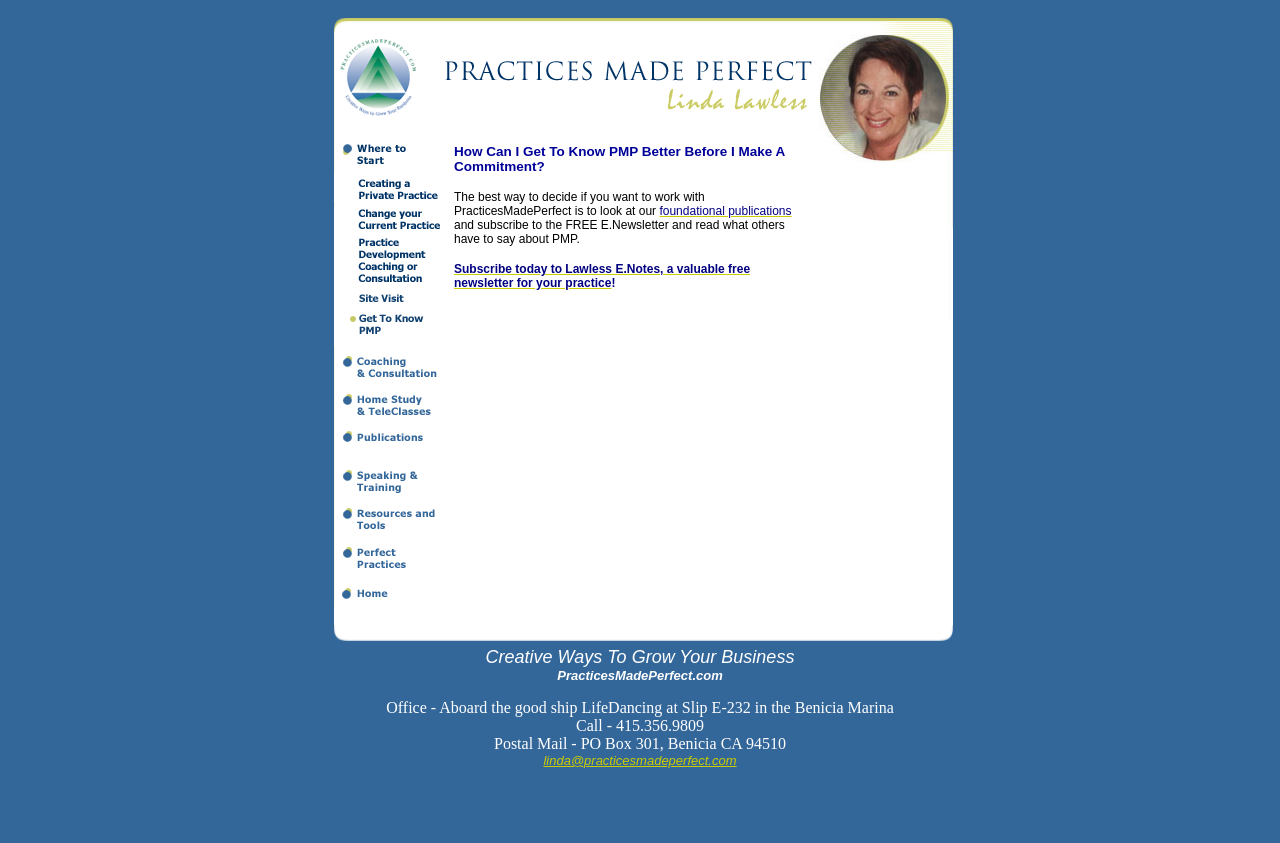What is the main topic of this webpage?
Refer to the image and respond with a one-word or short-phrase answer.

Linda Lawless